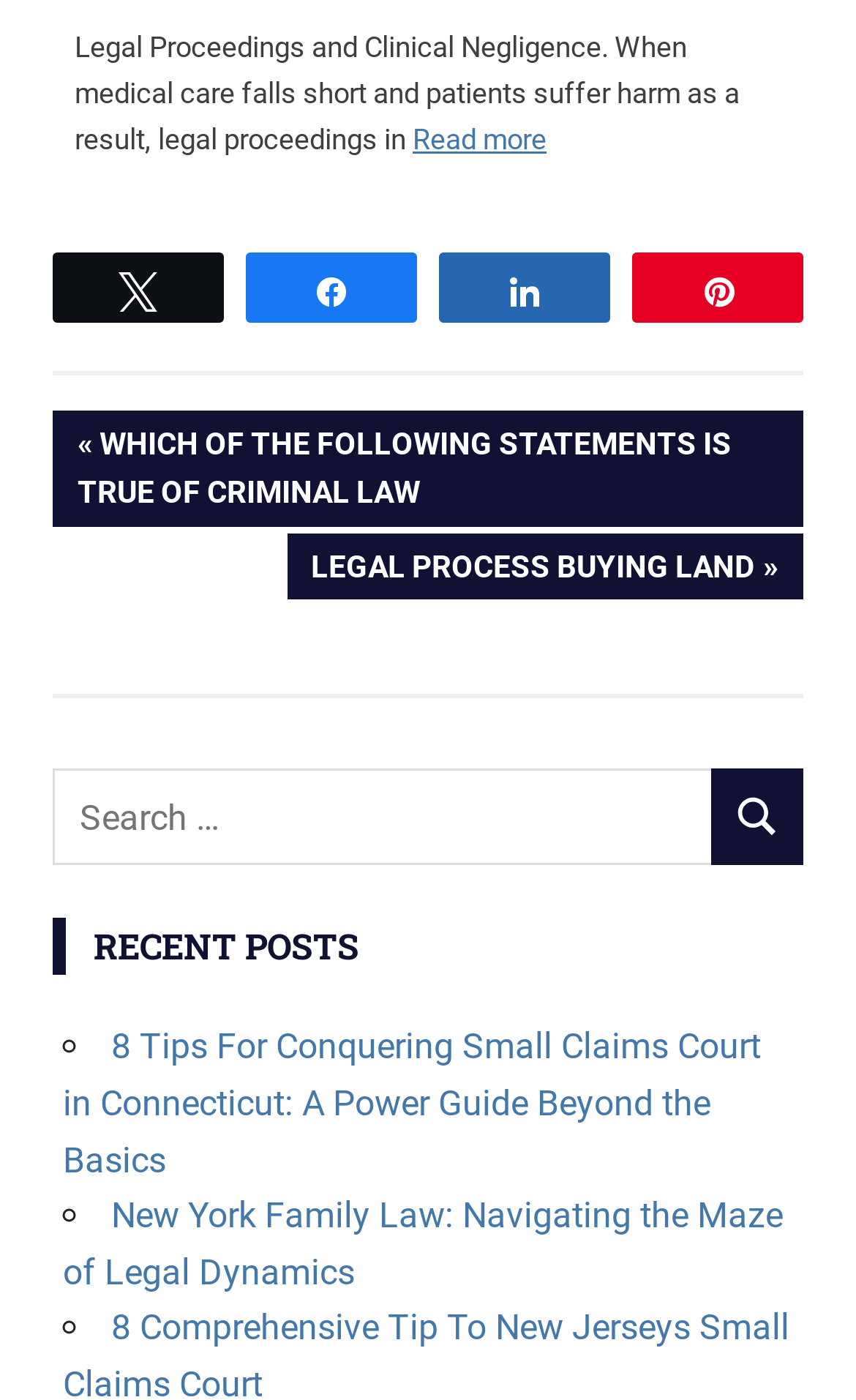Please pinpoint the bounding box coordinates for the region I should click to adhere to this instruction: "View the previous post".

[0.062, 0.292, 0.938, 0.376]